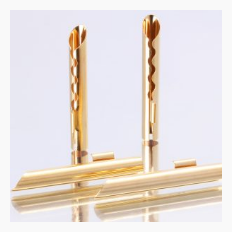What is the purpose of the gold finish on the plugs?
Provide a detailed and well-explained answer to the question.

According to the caption, the gold finish on the plugs serves to minimize contact resistance, ensuring optimal performance in audio and electronic applications.